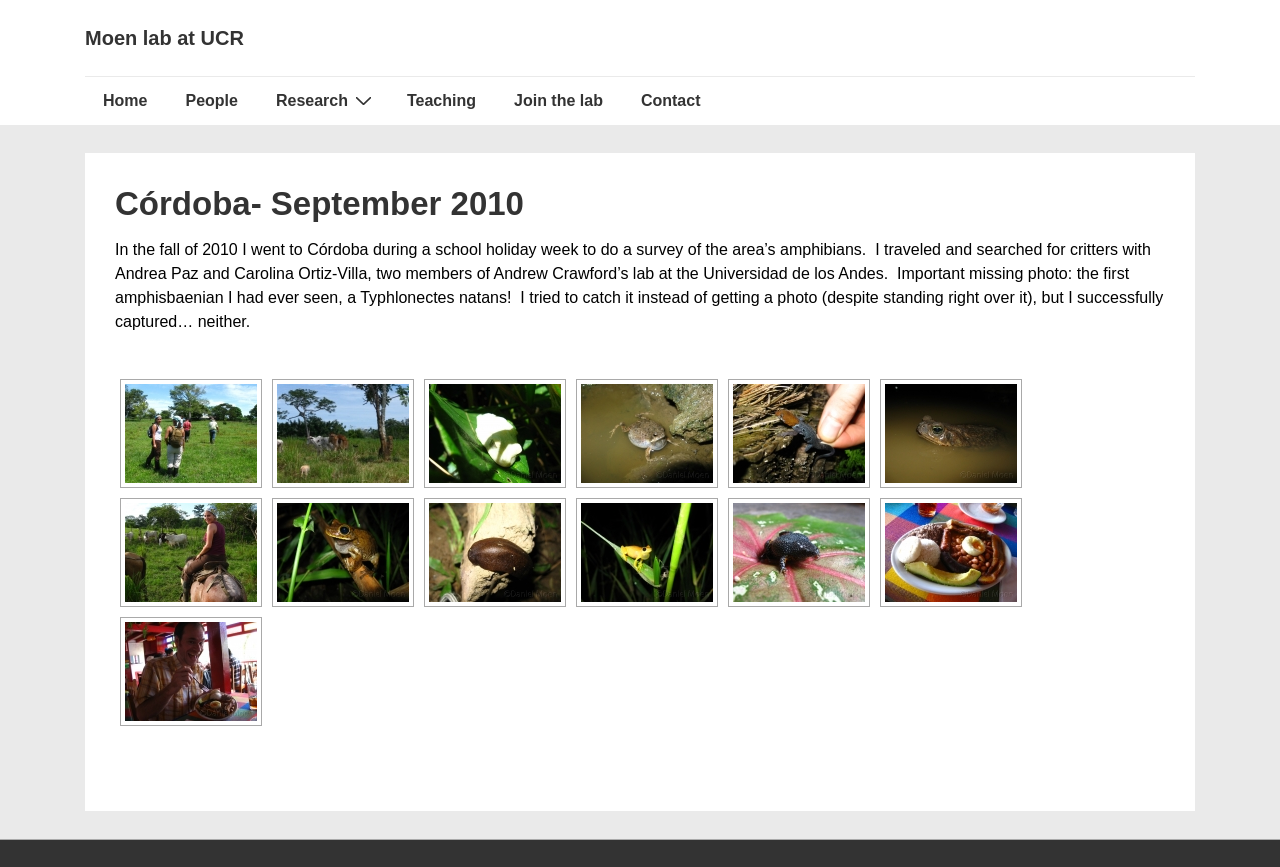Locate the bounding box coordinates of the clickable region necessary to complete the following instruction: "Click the 'Home' link". Provide the coordinates in the format of four float numbers between 0 and 1, i.e., [left, top, right, bottom].

[0.066, 0.089, 0.129, 0.144]